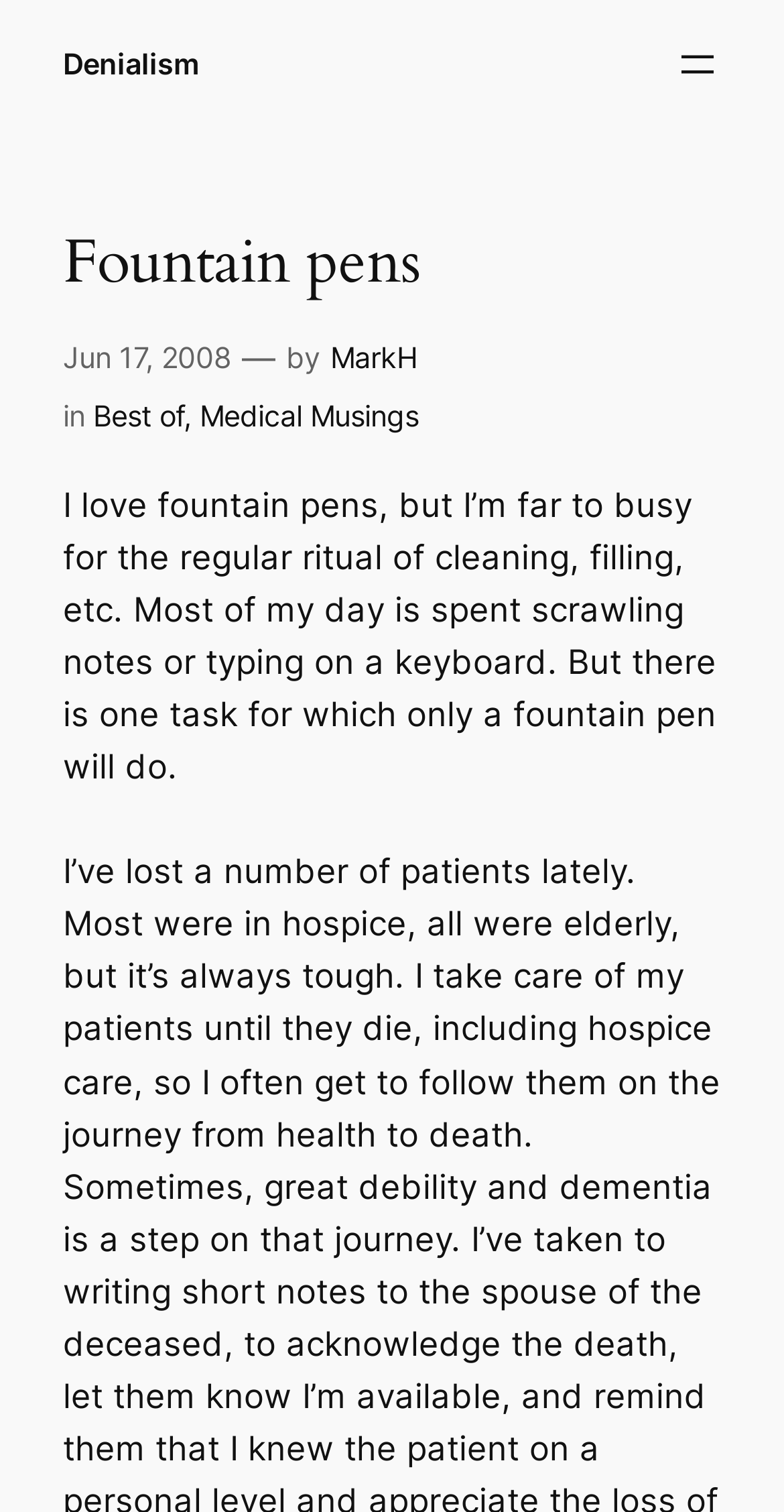Please answer the following question using a single word or phrase: 
What is the category of the article?

Medical Musings